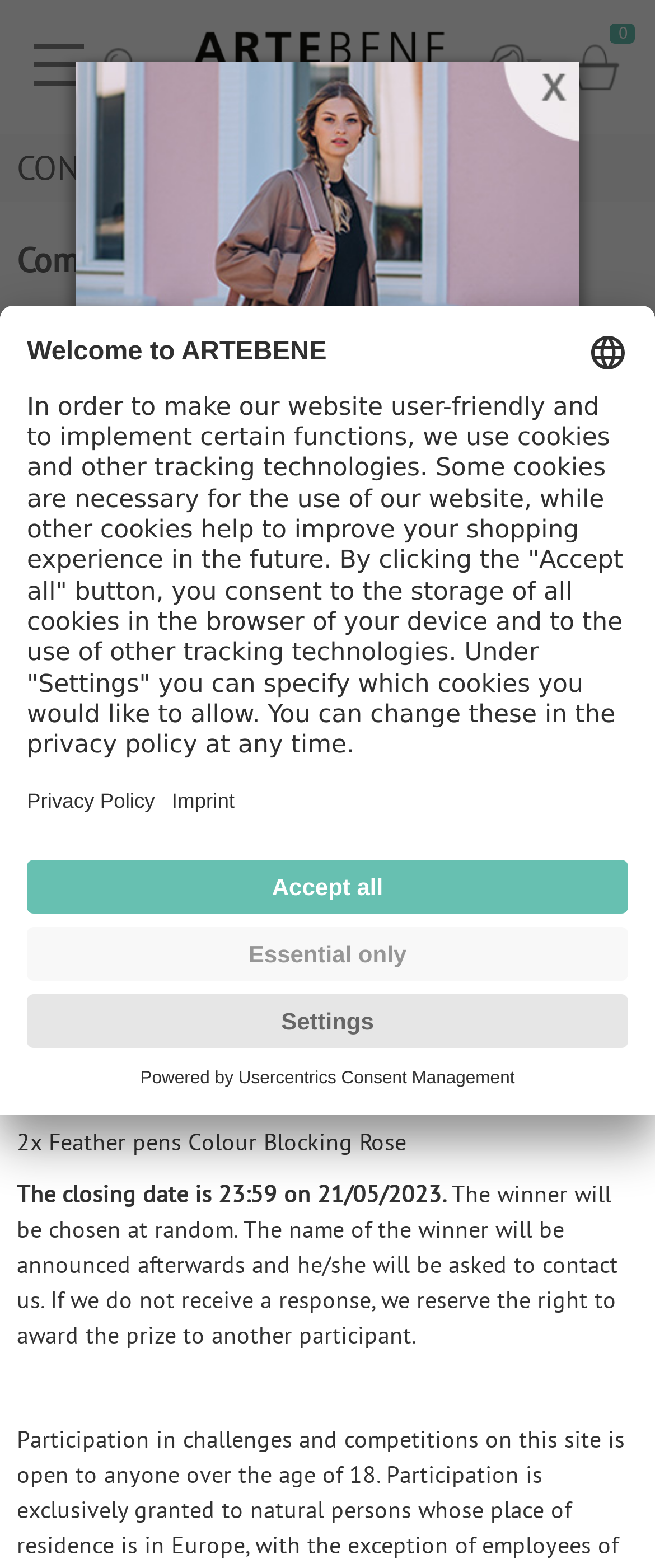Bounding box coordinates are specified in the format (top-left x, top-left y, bottom-right x, bottom-right y). All values are floating point numbers bounded between 0 and 1. Please provide the bounding box coordinate of the region this sentence describes: parent_node: Email* name="email" placeholder="Email*"

None